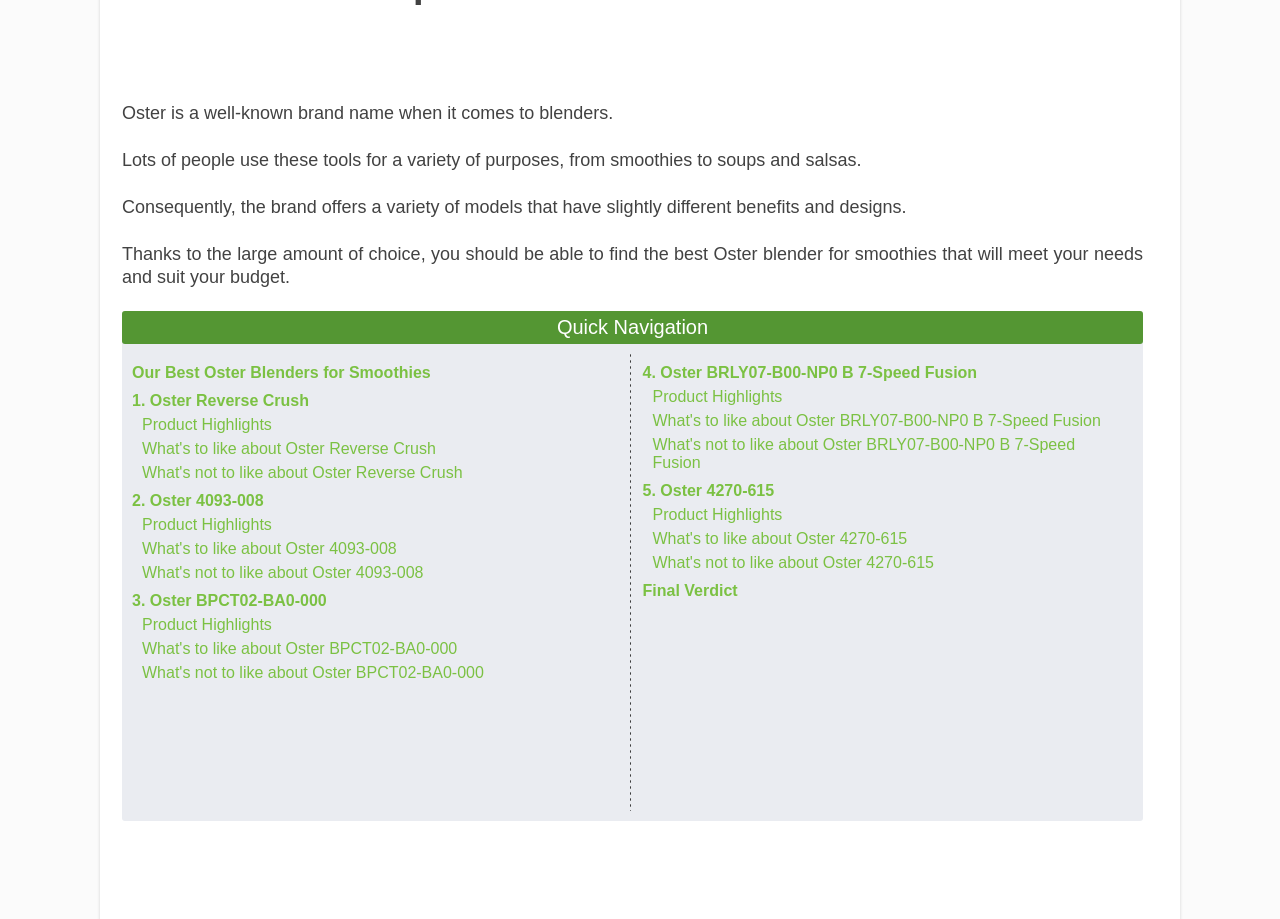How many Oster blender models are listed?
Please respond to the question with a detailed and well-explained answer.

The webpage lists five Oster blender models, each with its own section, including '1. Oster Reverse Crush', '2. Oster 4093-008', '3. Oster BPCT02-BA0-000', '4. Oster BRLY07-B00-NP0 B 7-Speed Fusion', and '5. Oster 4270-615'.